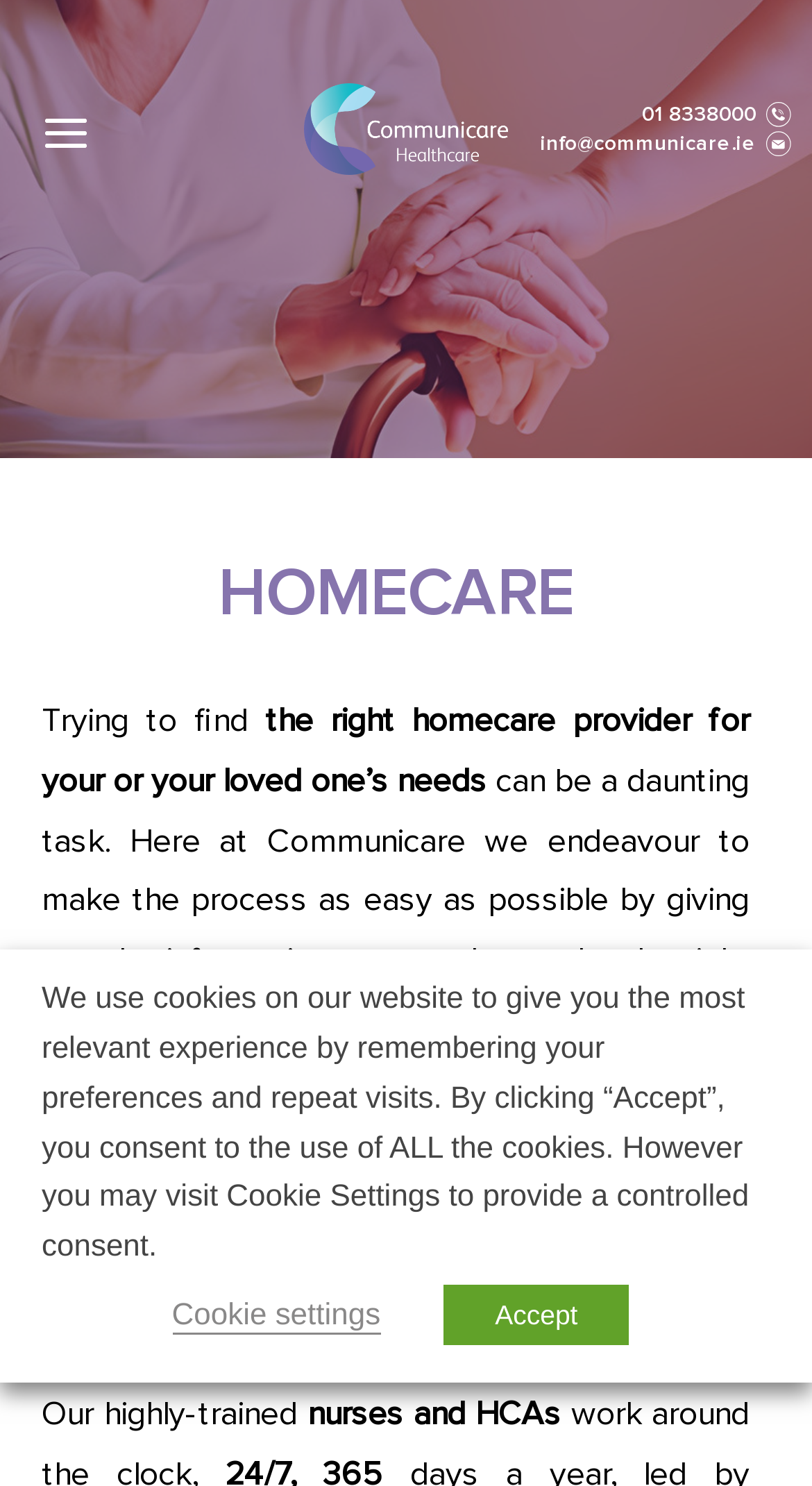Generate a detailed explanation of the webpage's features and information.

The webpage is about Communicare Healthcare's home care services. At the top, there is a logo image and a link to the company's website. On the top right, there are three links: a phone number, an email address, and two social media icons.

Below the top section, there is a heading "HOMECARE" in a prominent font. Underneath, there are five paragraphs of text that describe the company's home care services. The text explains that finding the right home care provider can be daunting, but Communicare aims to make the process easy by providing necessary information. It highlights the company's experience in delivering person-centered community-based support to older people across Ireland since 2004, enabling them to live independent lives in their own homes.

At the bottom of the page, there is a cookie consent dialog box with a message explaining the use of cookies on the website. The dialog box has two buttons: "Cookie settings" and "Accept".